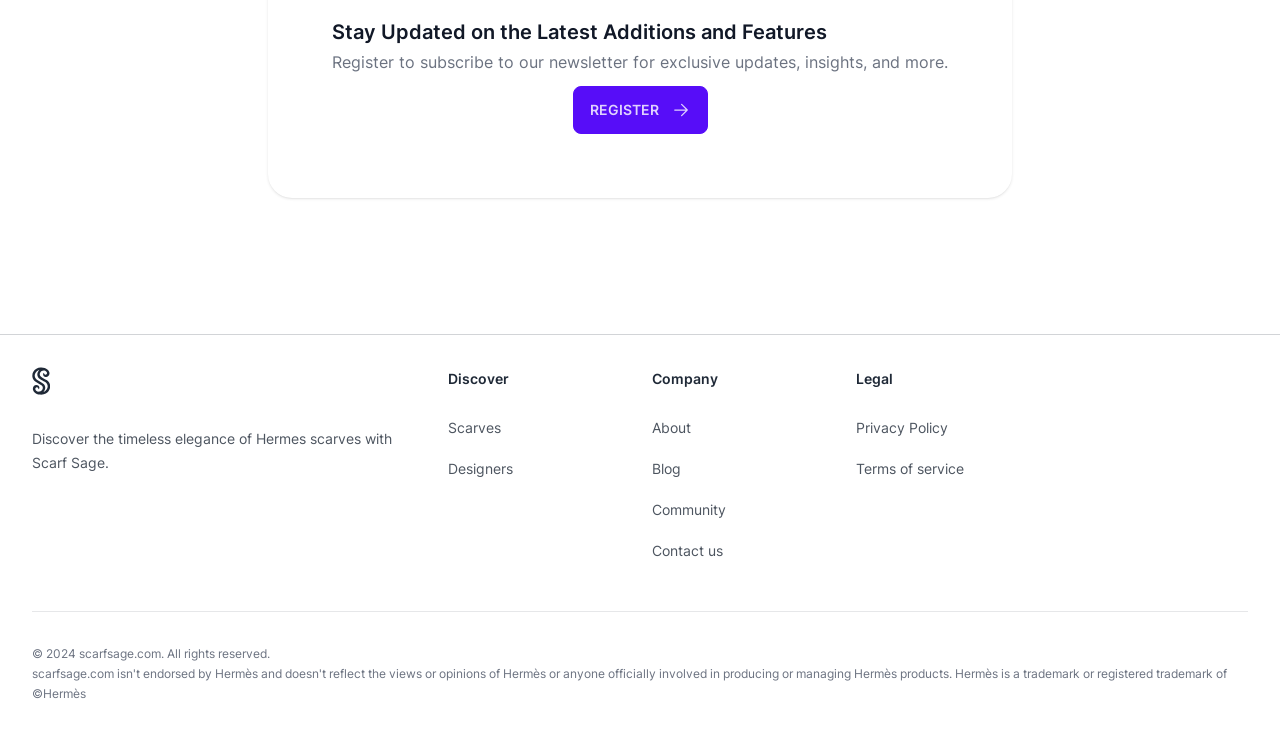What categories are available for exploration?
Please give a detailed and elaborate explanation in response to the question.

The website has several categories, including 'Scarves', 'Designers', 'Company', and 'Legal', which are indicated by the presence of links with these labels.